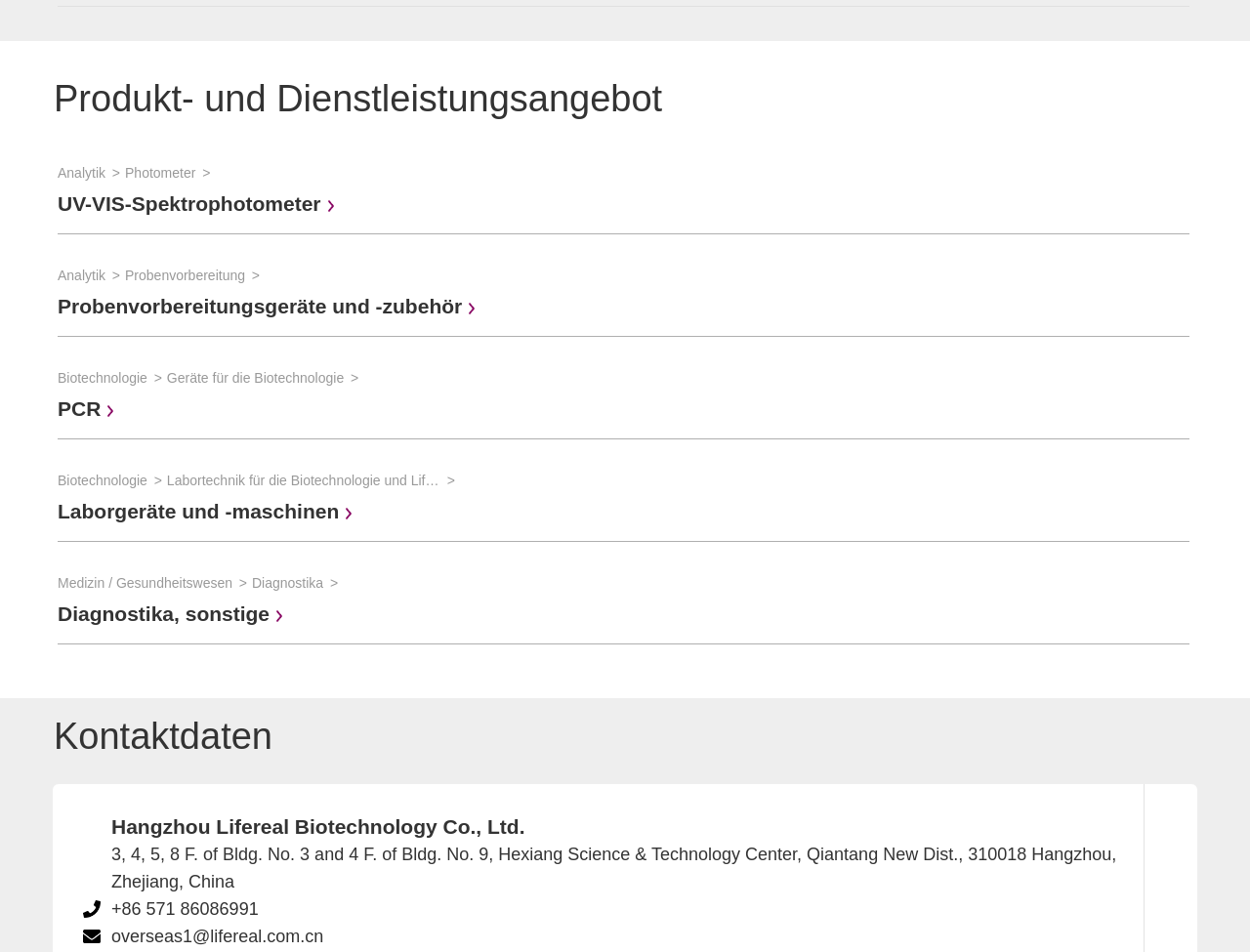Please identify the bounding box coordinates for the region that you need to click to follow this instruction: "Click on Analytik >".

[0.046, 0.169, 0.1, 0.194]